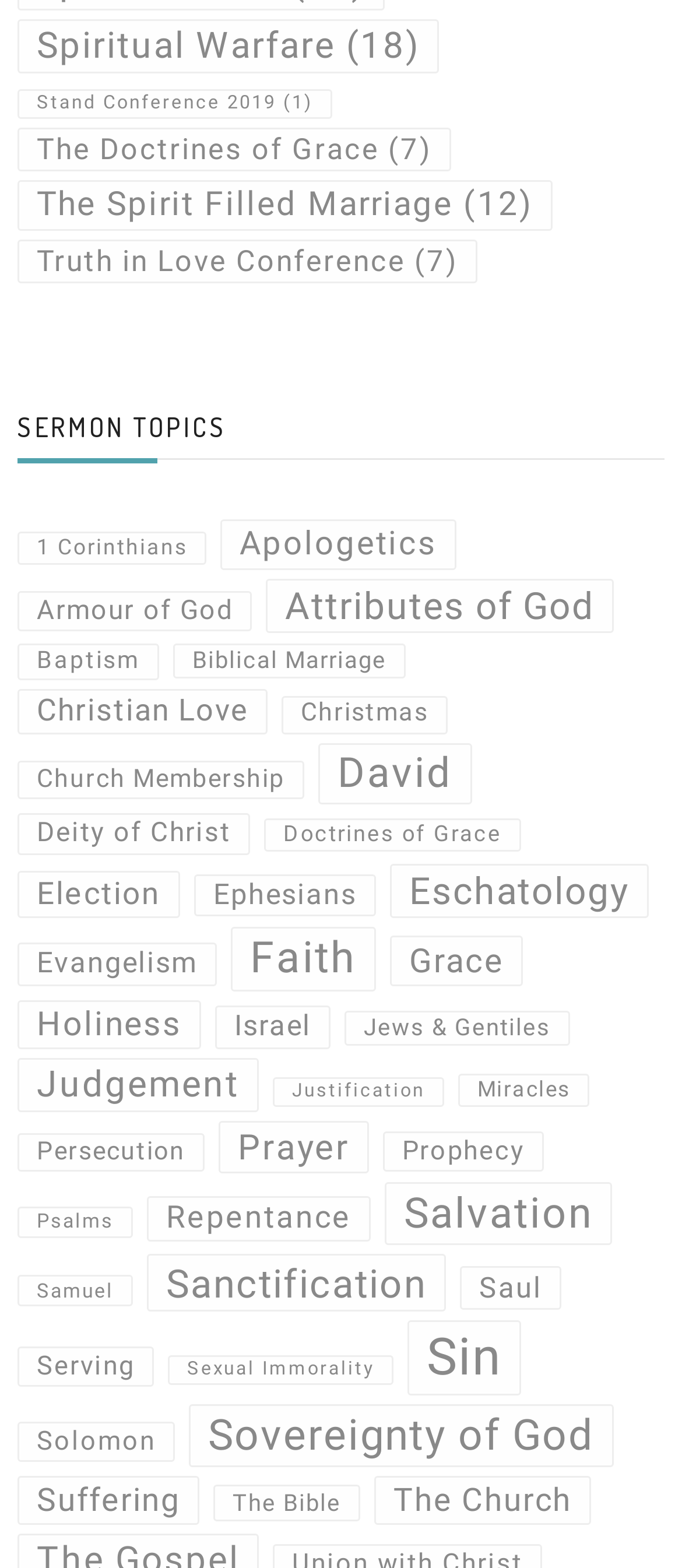Determine the bounding box coordinates of the clickable element to complete this instruction: "Click on Spiritual Warfare". Provide the coordinates in the format of four float numbers between 0 and 1, [left, top, right, bottom].

[0.026, 0.012, 0.644, 0.047]